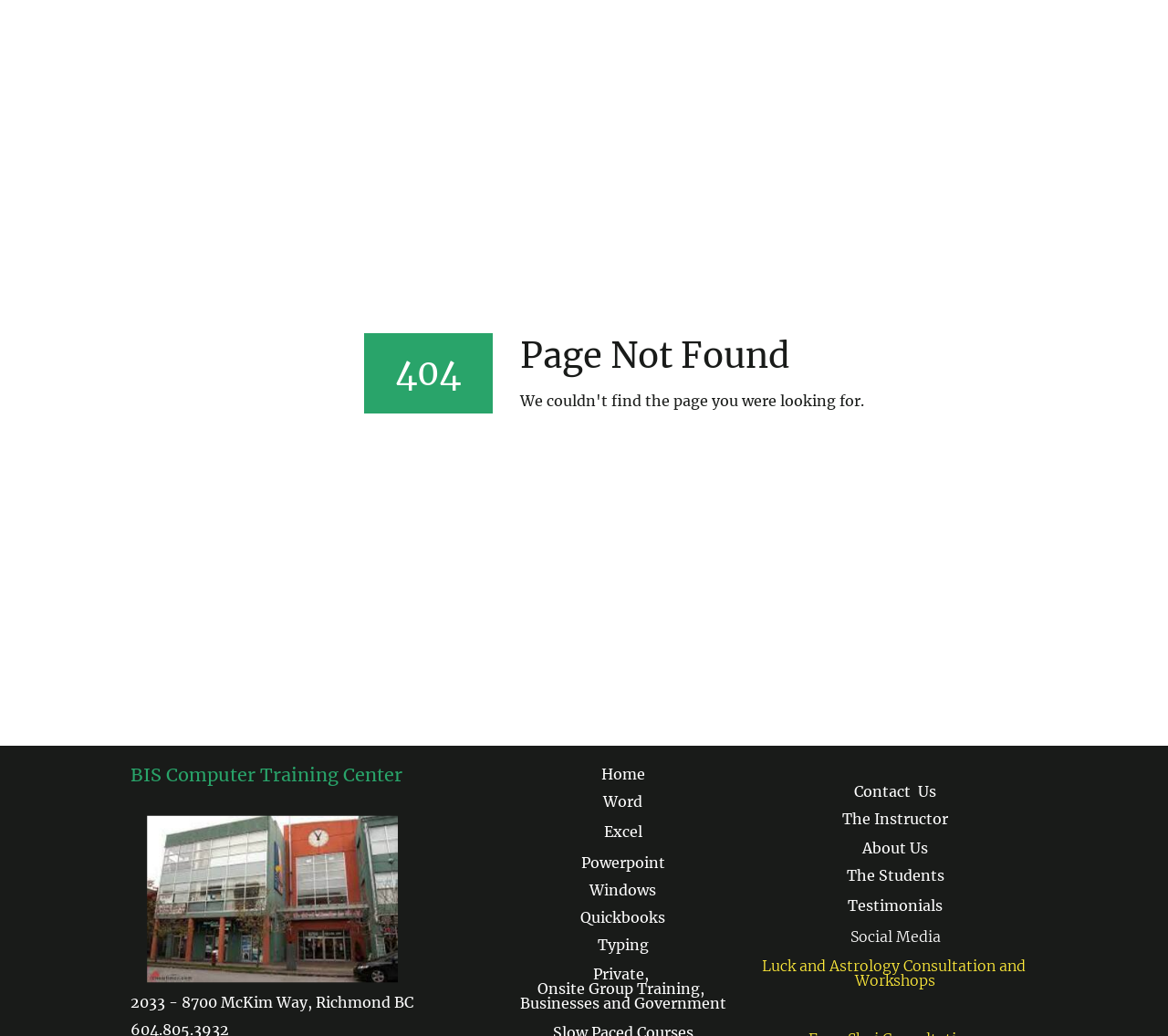Can you identify the bounding box coordinates of the clickable region needed to carry out this instruction: 'Click on Contact Us'? The coordinates should be four float numbers within the range of 0 to 1, stated as [left, top, right, bottom].

[0.731, 0.755, 0.802, 0.774]